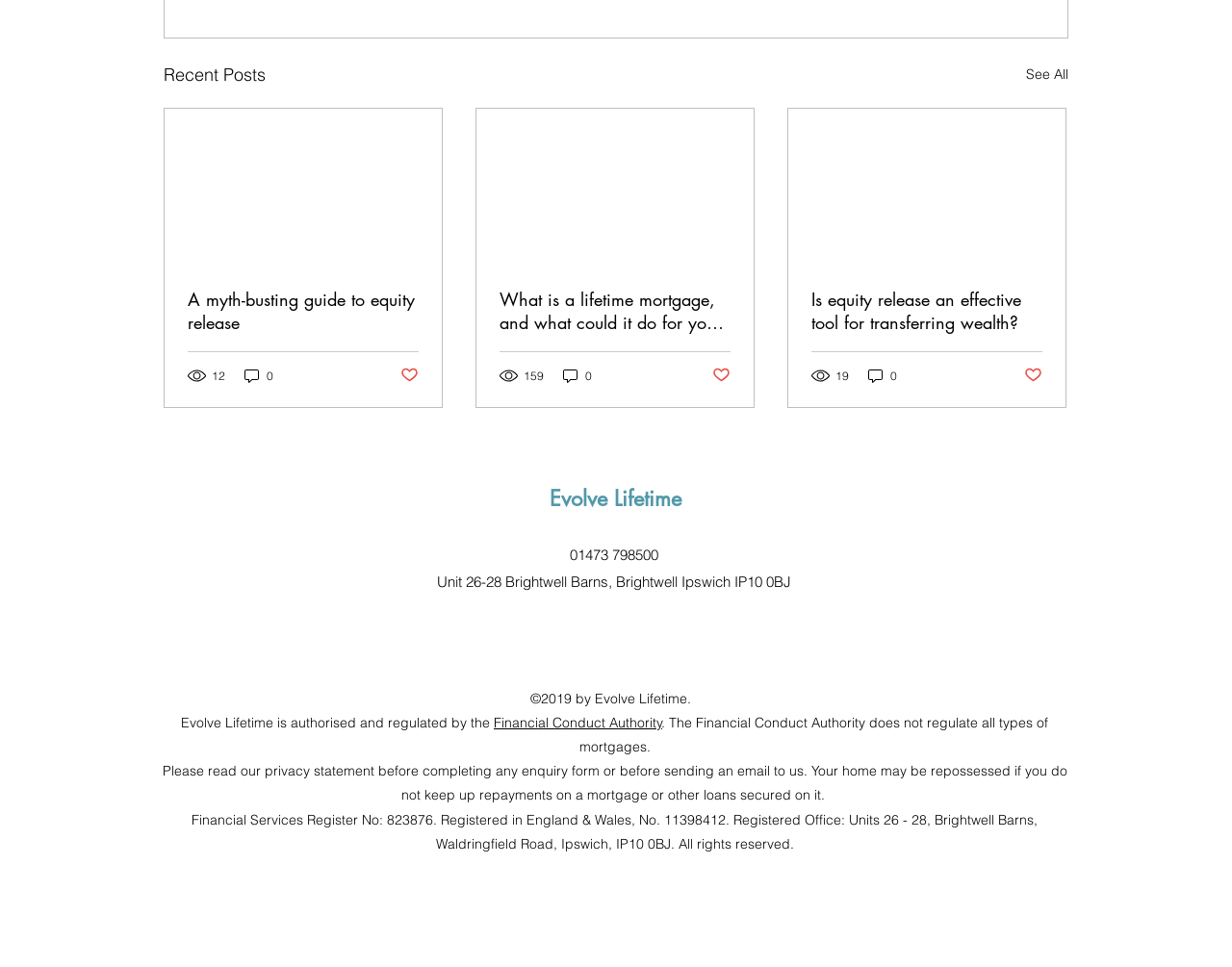Give a concise answer using one word or a phrase to the following question:
How many articles are displayed?

3